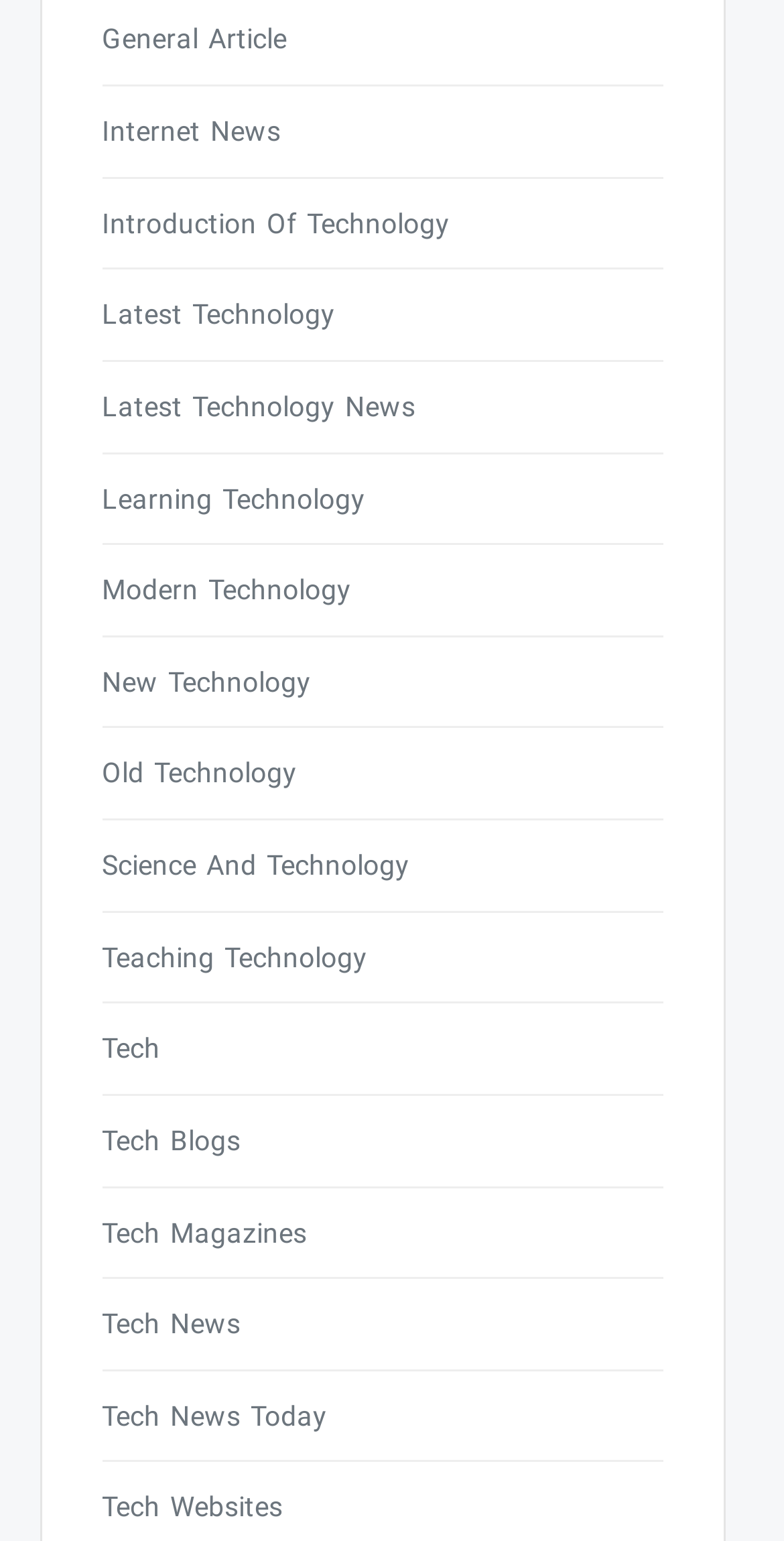Using the format (top-left x, top-left y, bottom-right x, bottom-right y), provide the bounding box coordinates for the described UI element. All values should be floating point numbers between 0 and 1: Tech News Today

[0.129, 0.903, 0.845, 0.935]